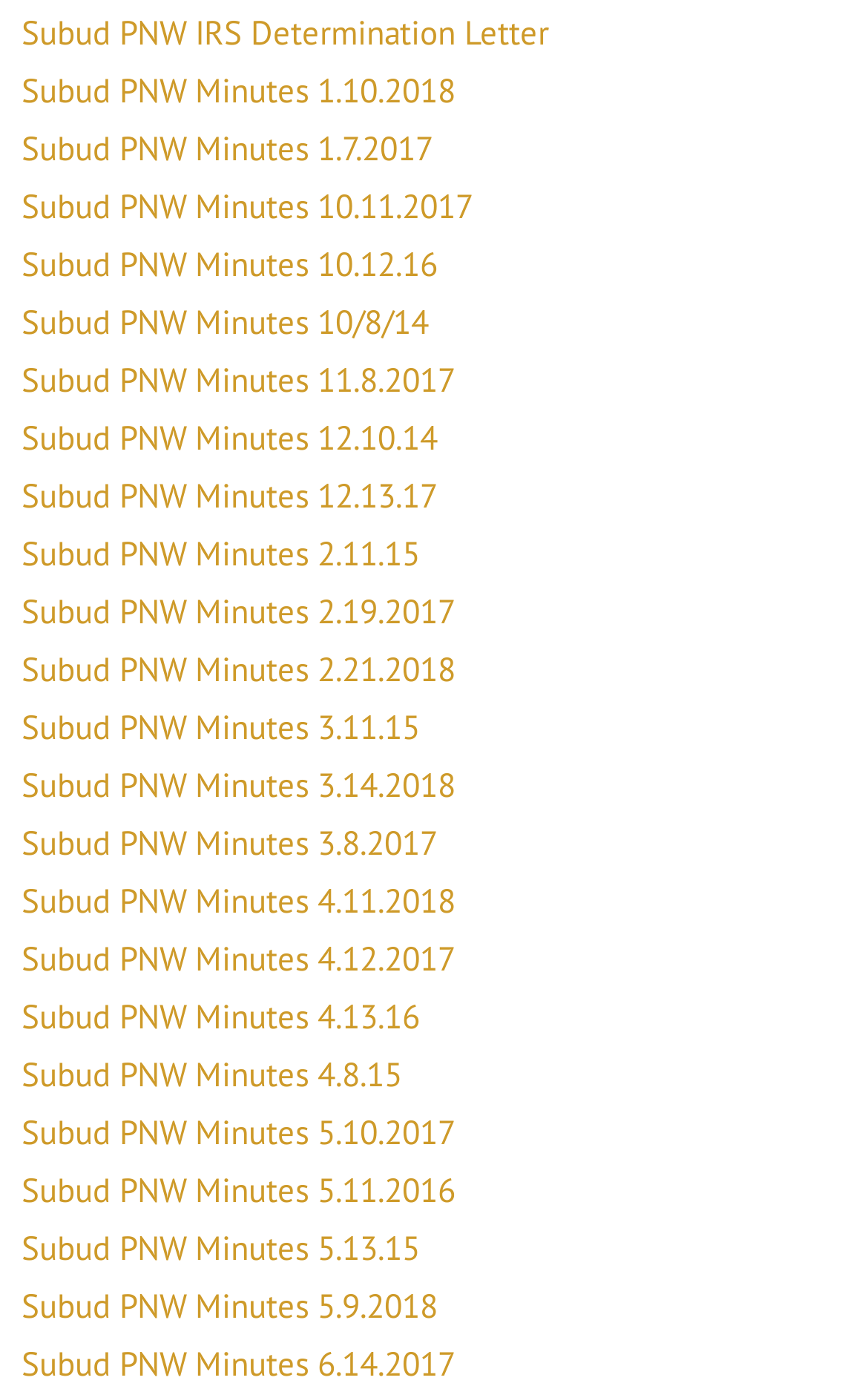What is the common prefix of all link texts on this webpage?
Use the screenshot to answer the question with a single word or phrase.

Subud PNW Minutes